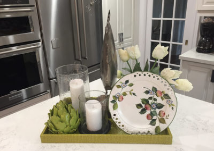Please analyze the image and provide a thorough answer to the question:
Is the artichoke real or artificial?

The caption describes the artichoke as 'strikingly realistic', which suggests that it is an artificial or decorative artichoke that is designed to look like a real one, rather than an actual edible artichoke.